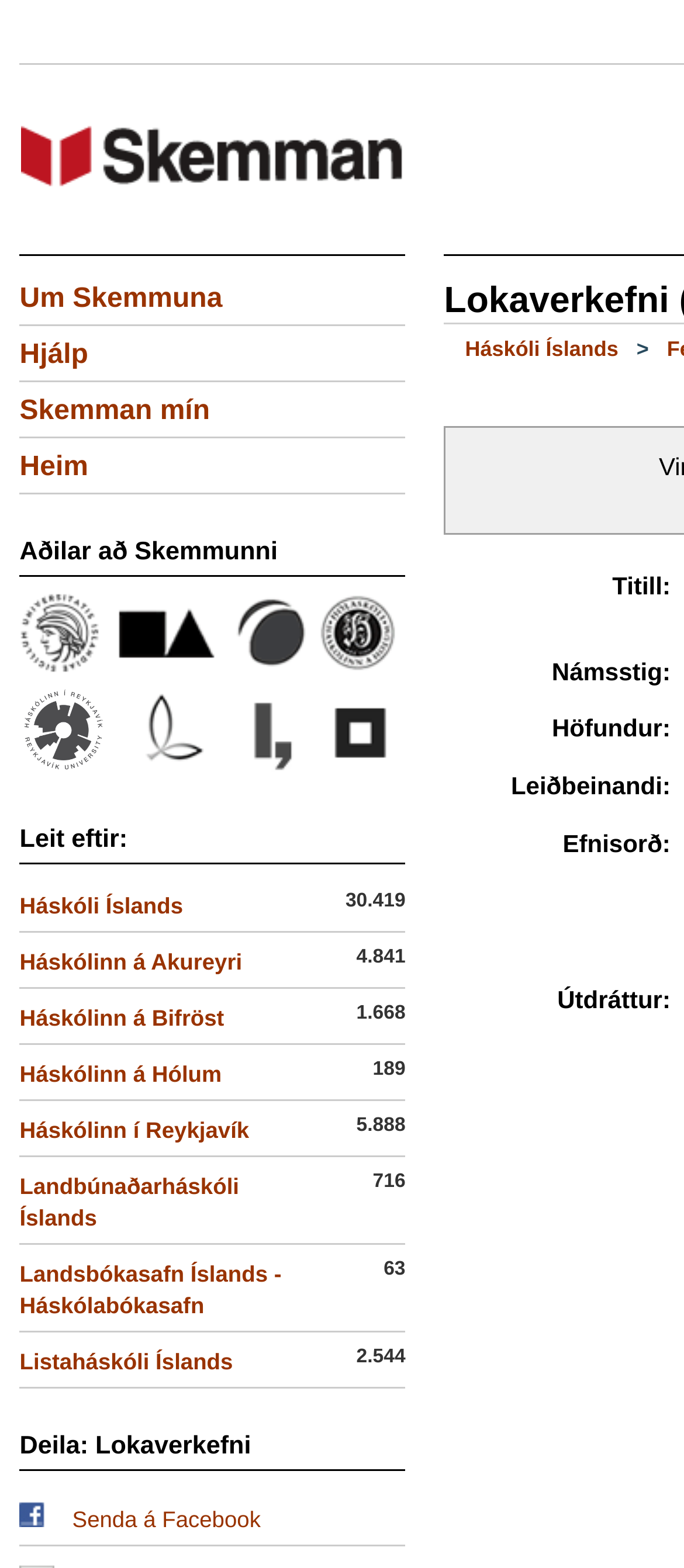Find the bounding box coordinates for the element described here: "December 2016".

None